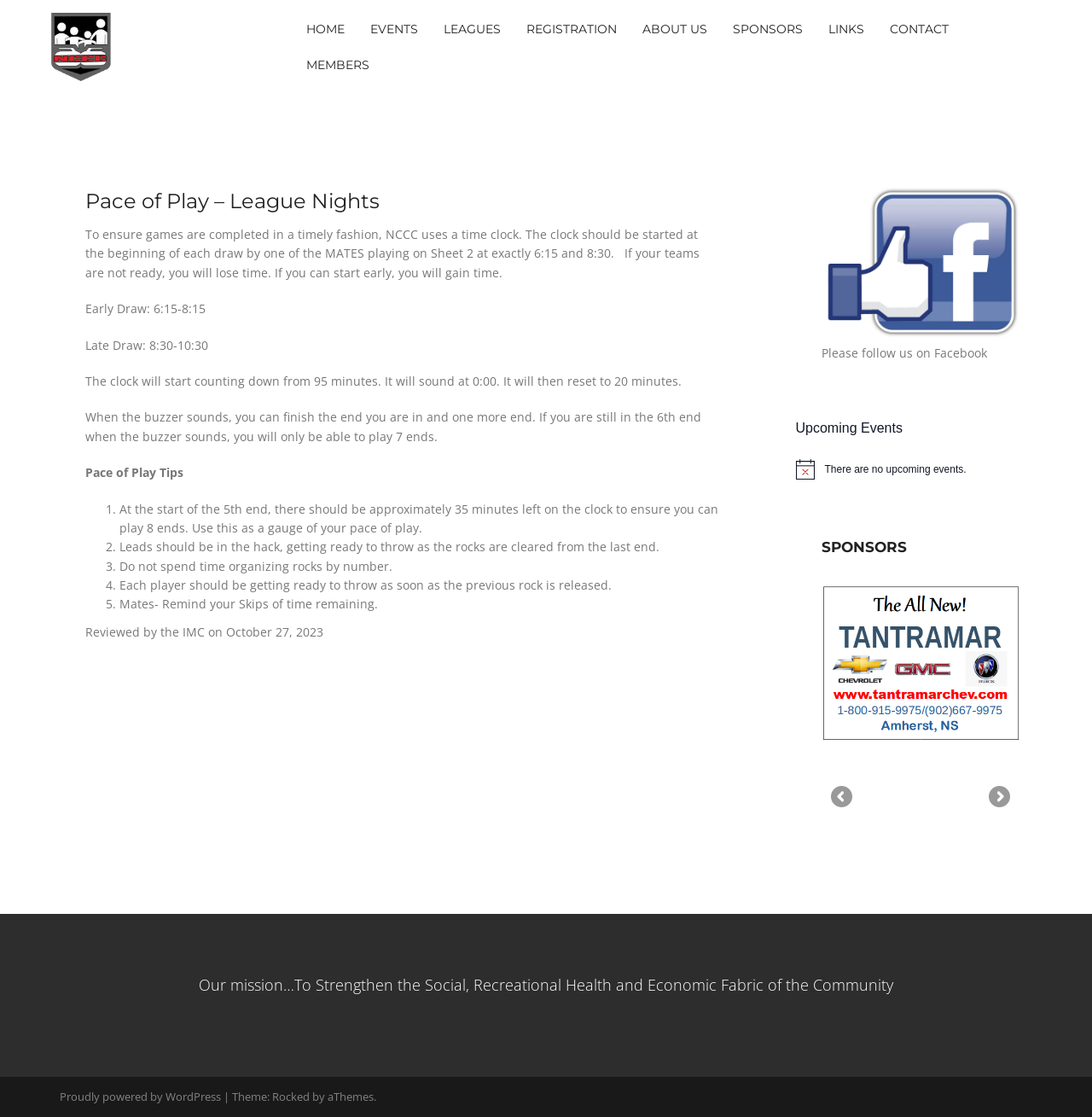Could you locate the bounding box coordinates for the section that should be clicked to accomplish this task: "Click on the HOME link".

[0.269, 0.01, 0.327, 0.042]